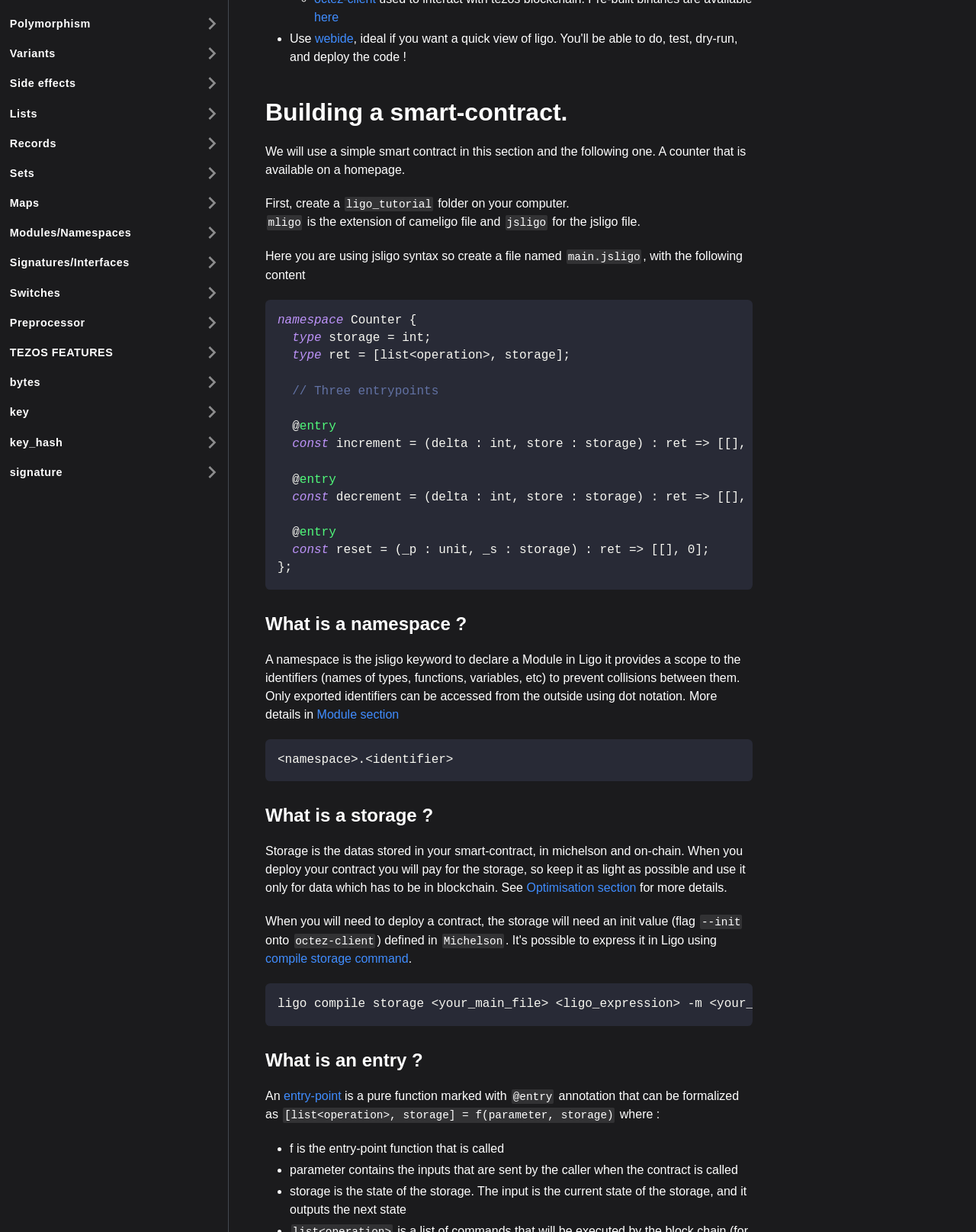Using the webpage screenshot and the element description here, determine the bounding box coordinates. Specify the coordinates in the format (top-left x, top-left y, bottom-right x, bottom-right y) with values ranging from 0 to 1.

[0.322, 0.008, 0.347, 0.019]